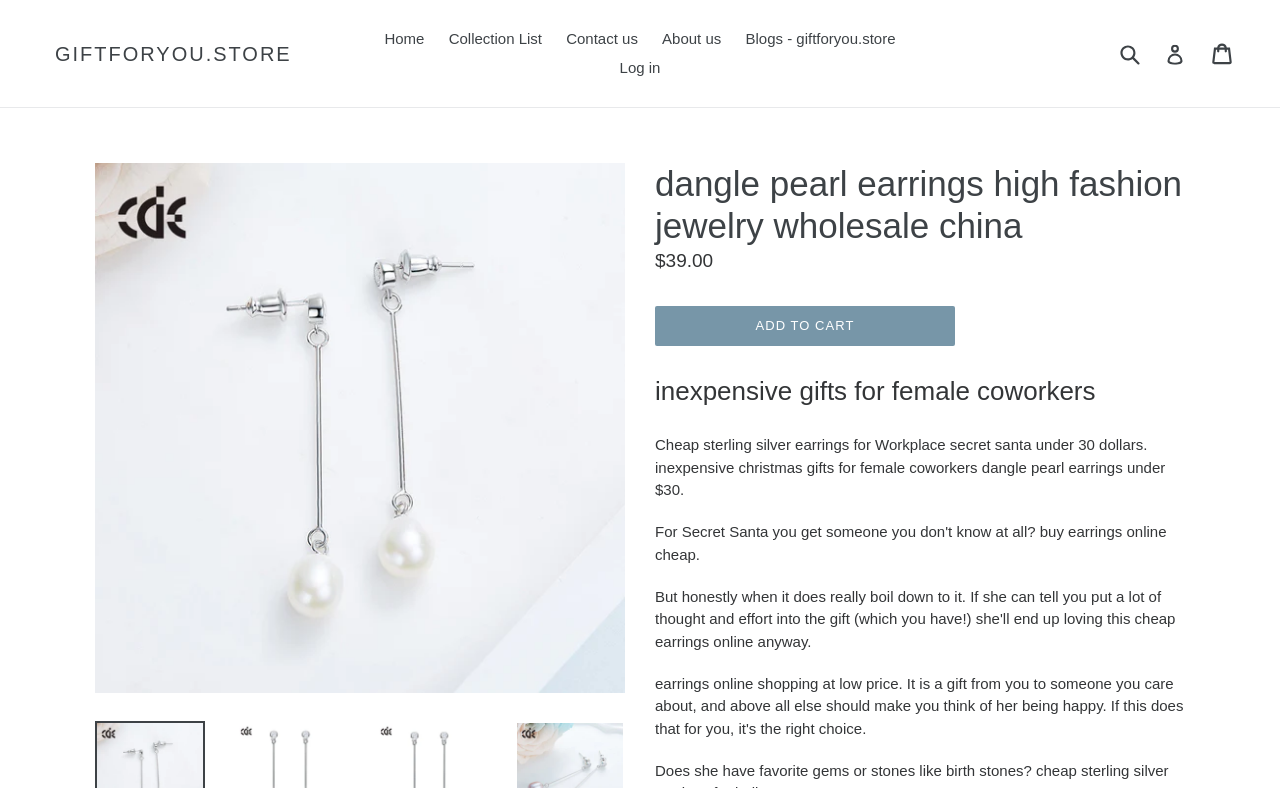Determine the bounding box coordinates of the section I need to click to execute the following instruction: "Click SiteKiosk Object". Provide the coordinates as four float numbers between 0 and 1, i.e., [left, top, right, bottom].

None